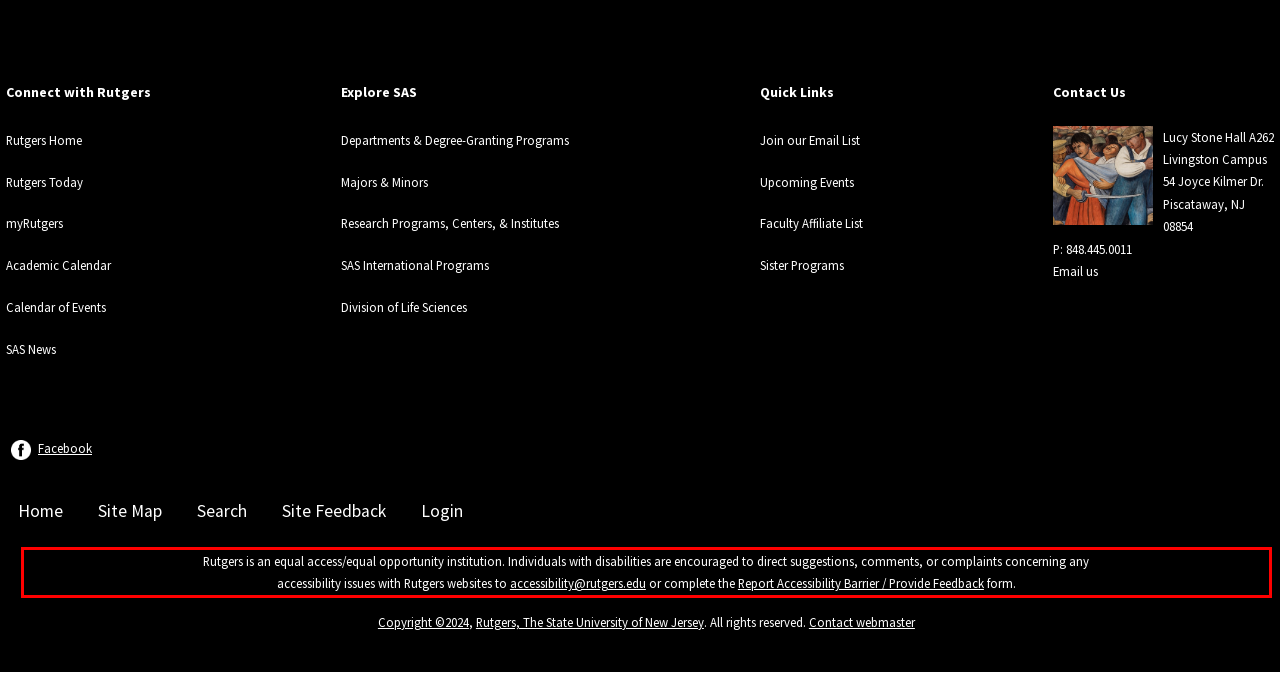Using OCR, extract the text content found within the red bounding box in the given webpage screenshot.

Rutgers is an equal access/equal opportunity institution. Individuals with disabilities are encouraged to direct suggestions, comments, or complaints concerning any accessibility issues with Rutgers websites to accessibility@rutgers.edu or complete the Report Accessibility Barrier / Provide Feedback form.